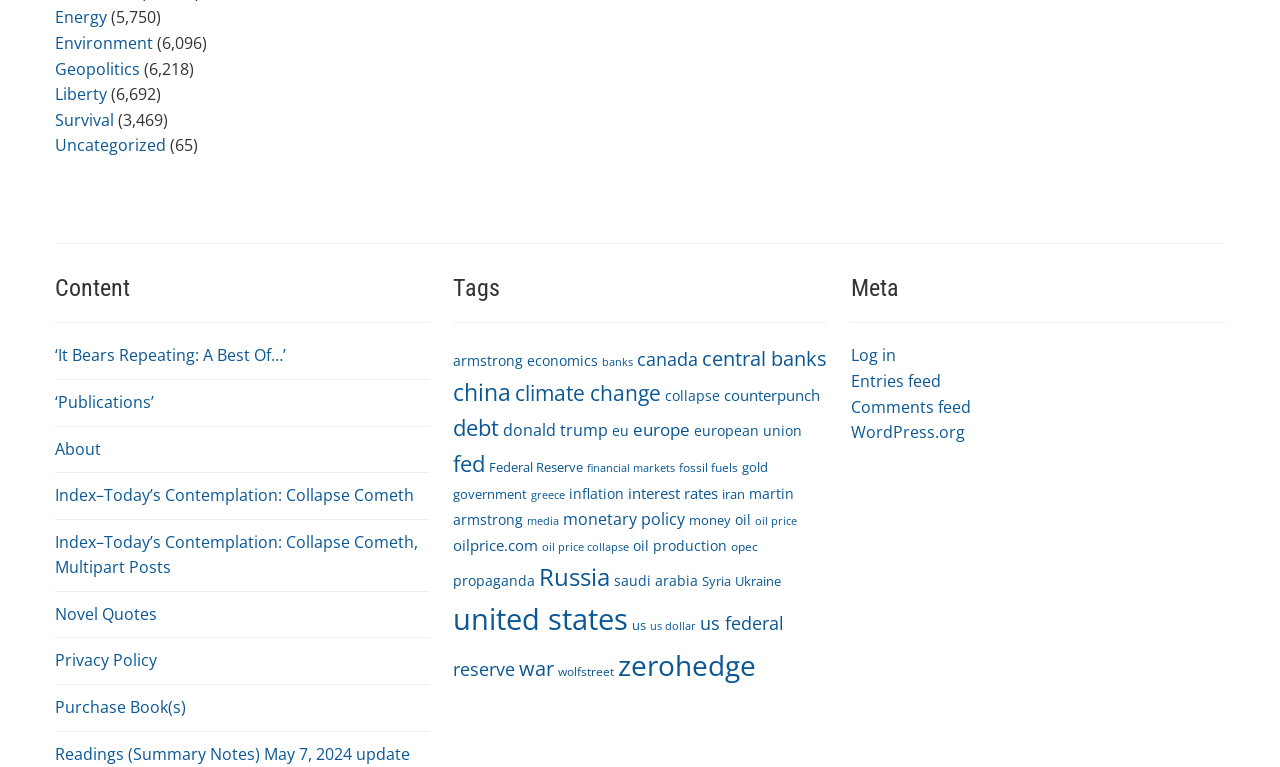Pinpoint the bounding box coordinates of the element to be clicked to execute the instruction: "Read 'It Bears Repeating: A Best Of…' article".

[0.043, 0.449, 0.223, 0.478]